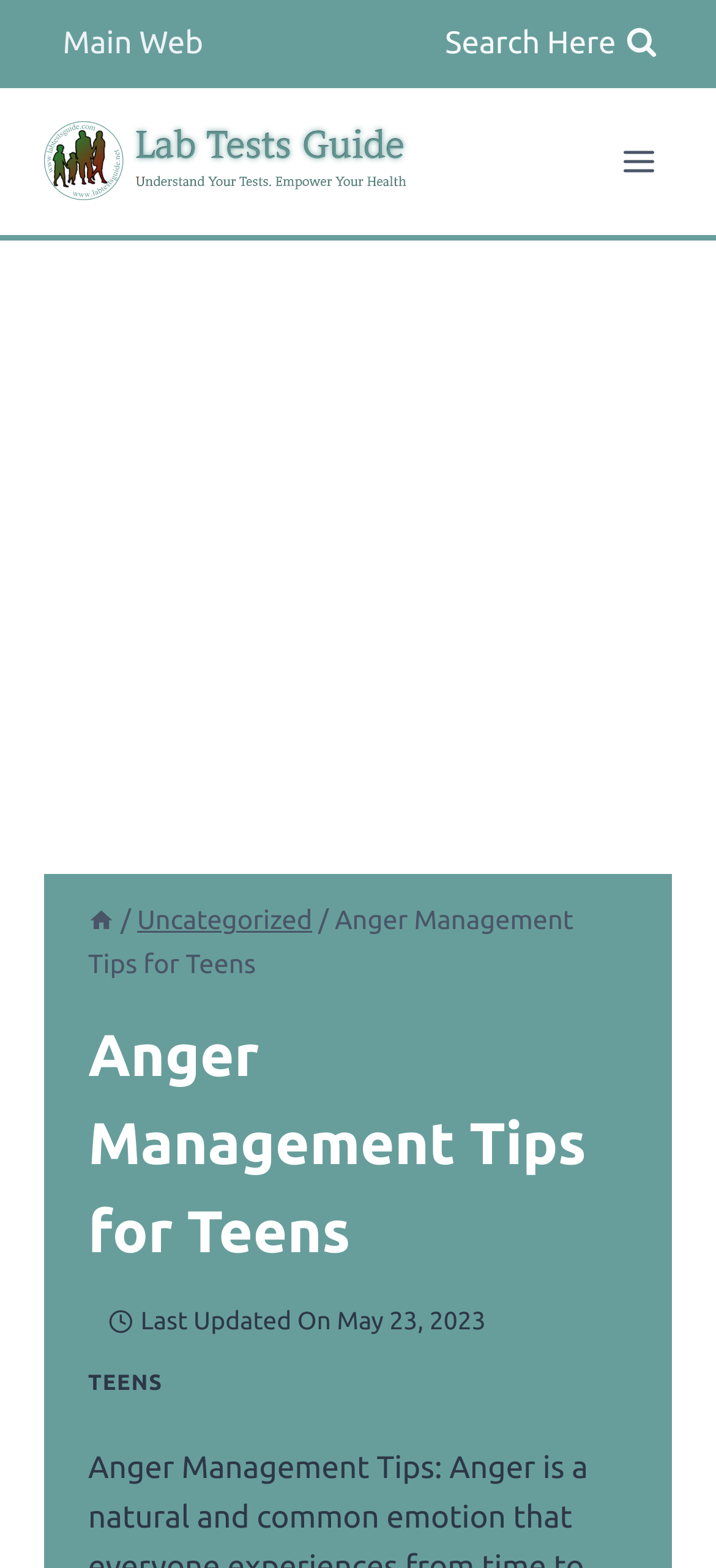Please specify the bounding box coordinates of the clickable section necessary to execute the following command: "Check the article about the best islands to spend your vacation".

None